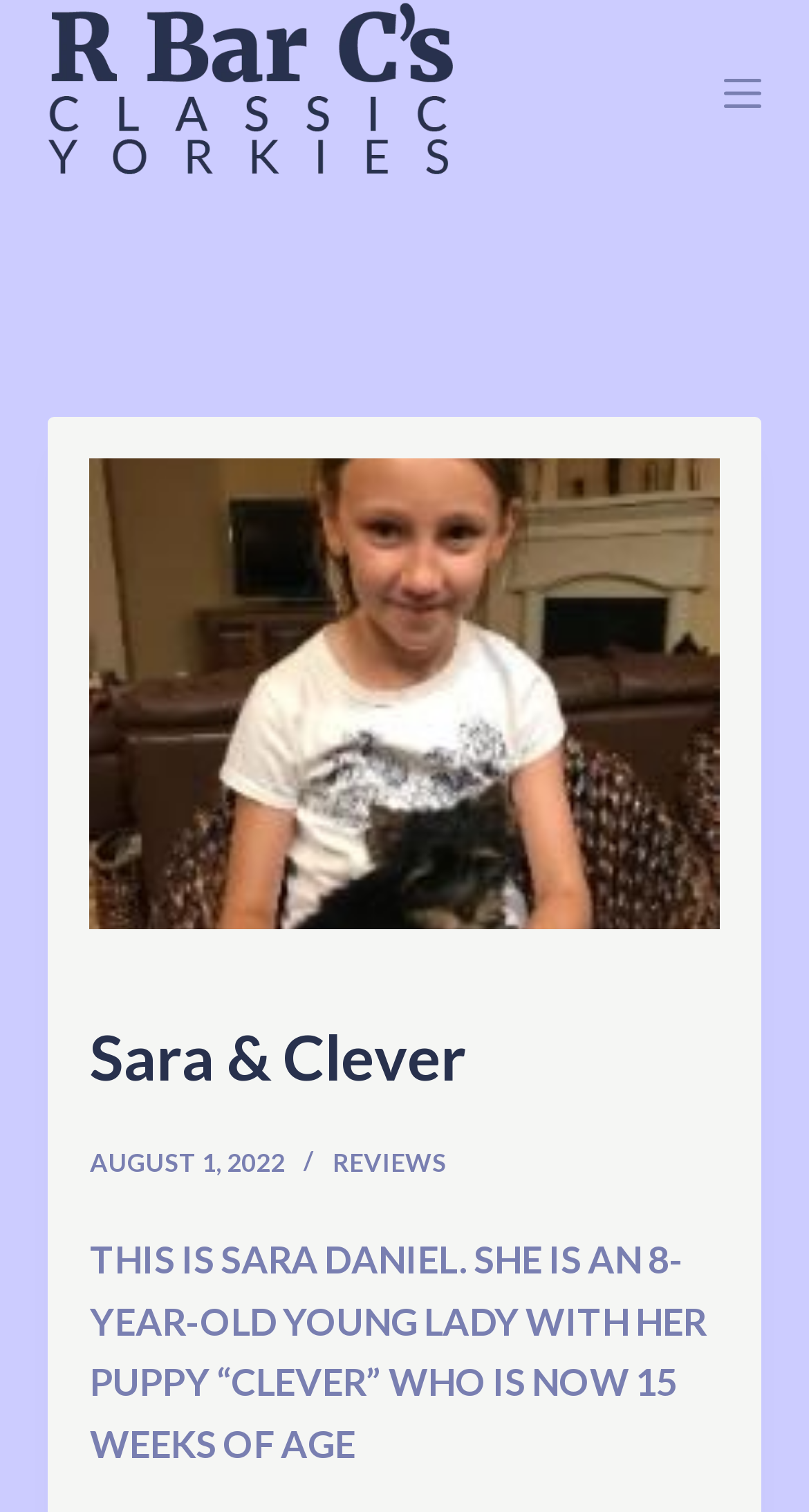What is the main heading of this webpage? Please extract and provide it.

Sara & Clever